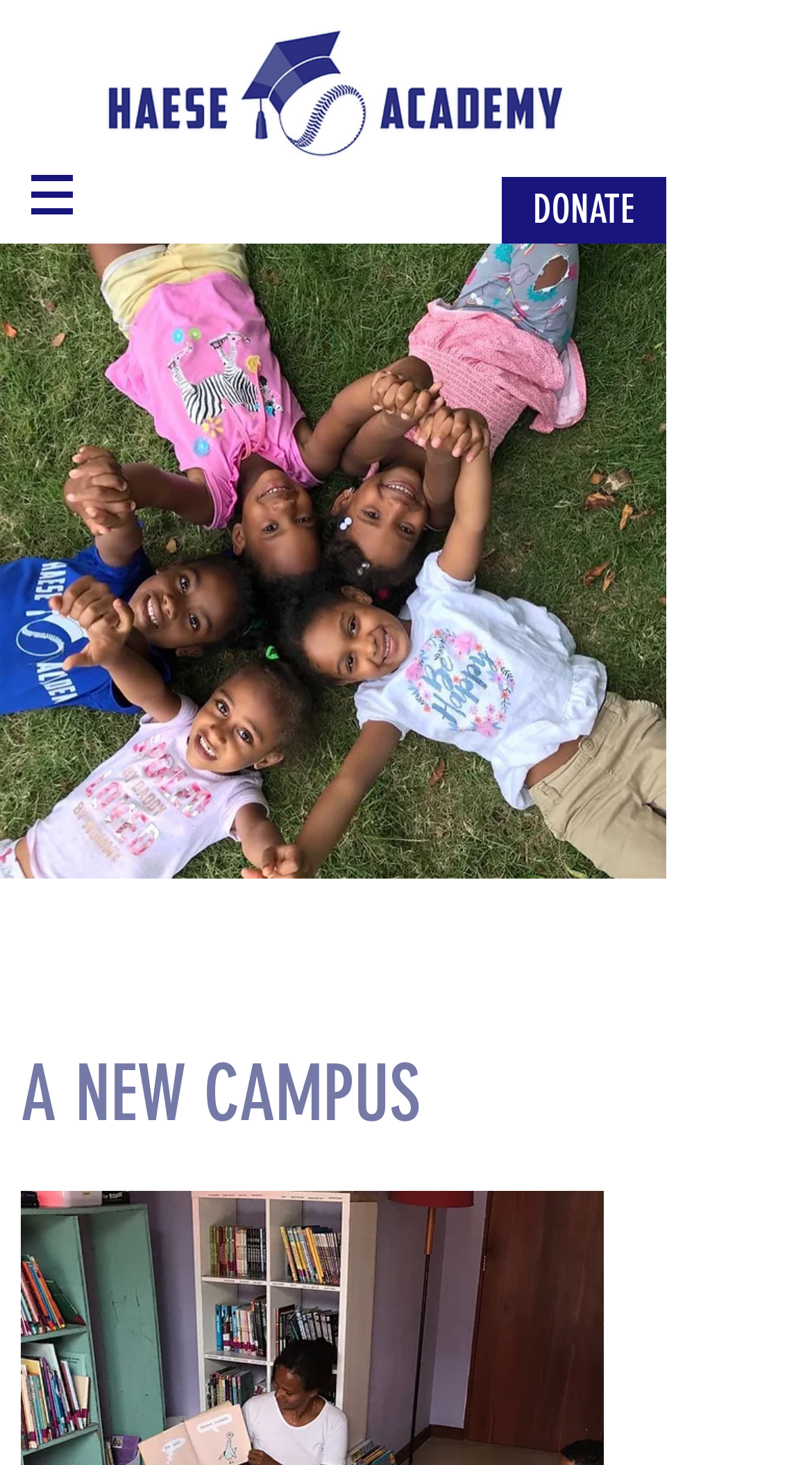What is the main theme of the community center?
Provide a detailed answer to the question, using the image to inform your response.

Based on the webpage, I can see a heading 'FOR THE COMMUNITY' which suggests that the main theme of the community center is to serve the community.